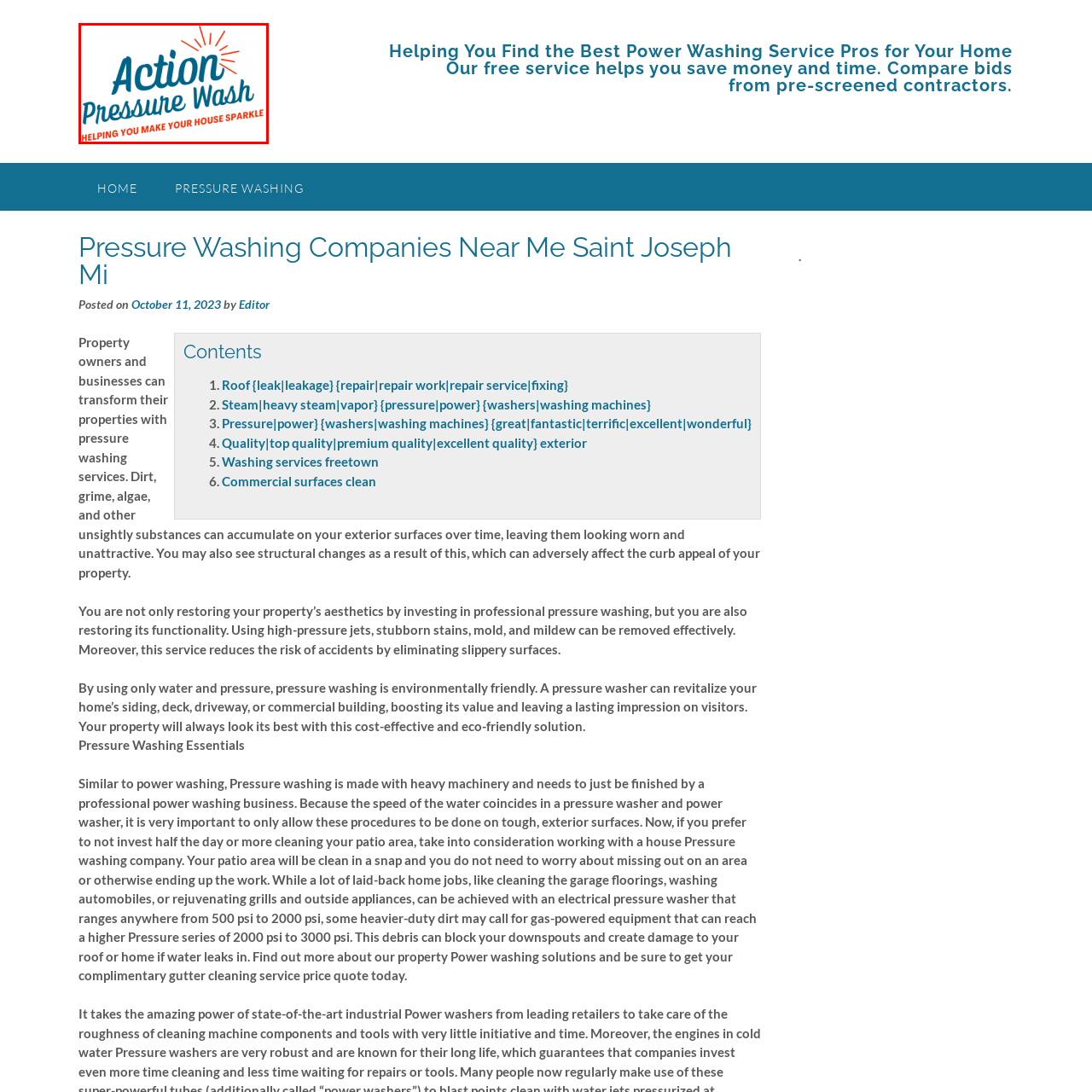Detail the features and components of the image inside the red outline.

The image showcases the logo of "Action Pressure Wash," featuring a vibrant and dynamic design that emphasizes their service in property cleaning. The bold letters of "Action" are presented in a lively blue, paired with the word "Pressure Wash," which is elegantly styled in a contrasting font. Beneath the main logo, the tagline "HELPING YOU MAKE YOUR HOUSE SPARKLE" is displayed in bright red, conveying a sense of cleanliness and rejuvenation. The visual elements, including radiating lines, suggest energy and effectiveness in their pressure washing services, aimed at making homes look fresh and well-maintained.